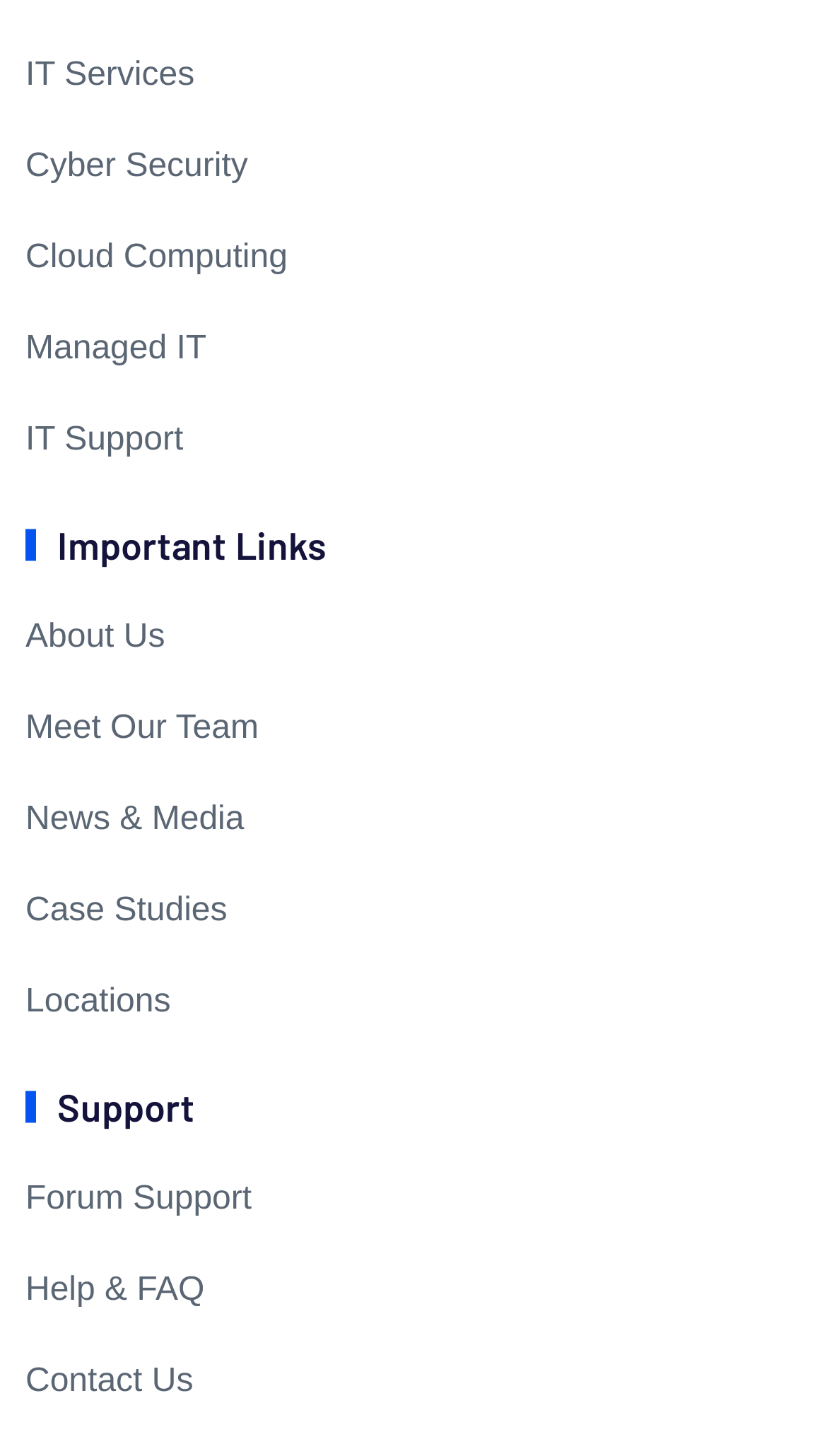Locate the bounding box of the user interface element based on this description: "Sign up".

None